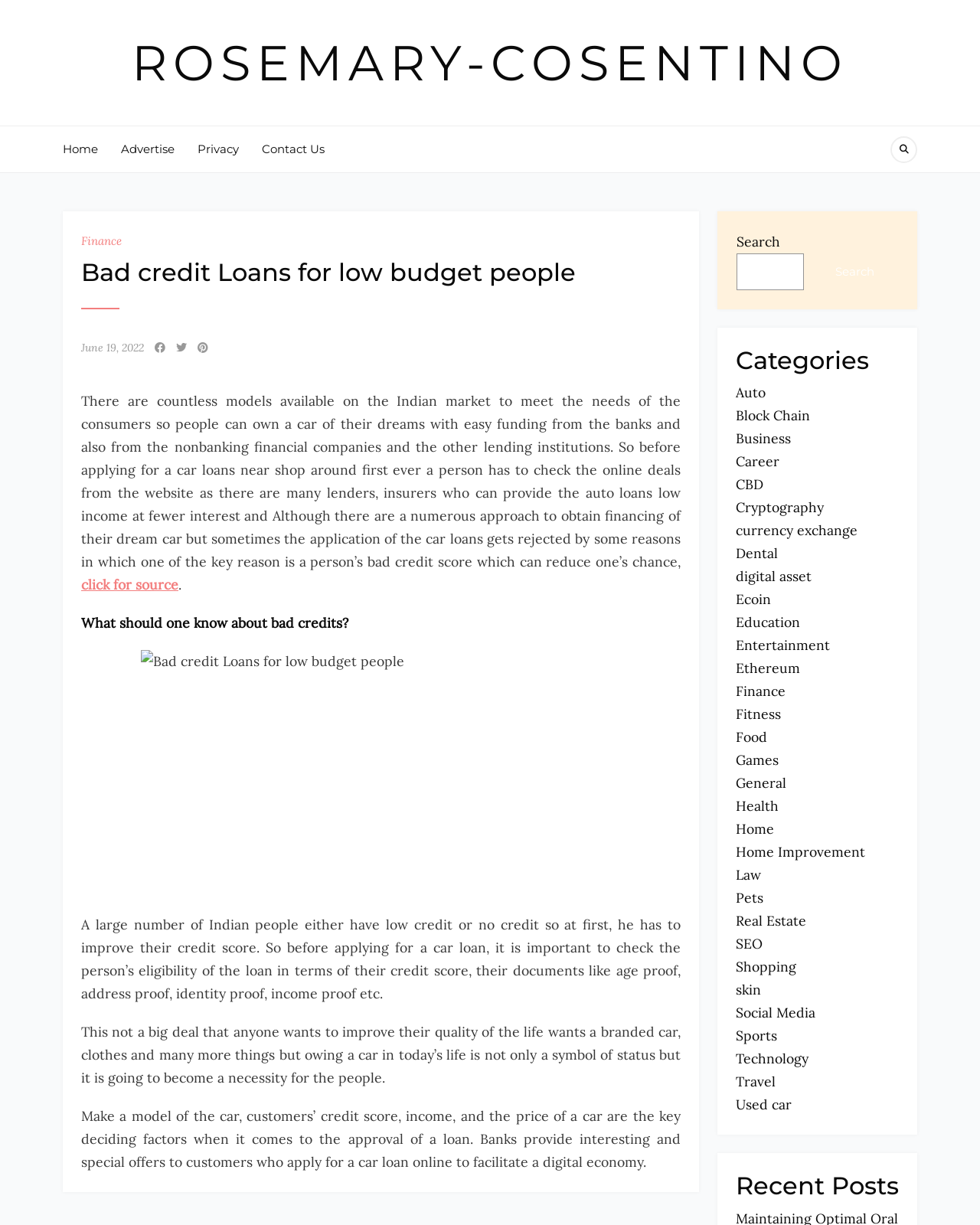Can you find the bounding box coordinates for the UI element given this description: "Rosemary-cosentino"? Provide the coordinates as four float numbers between 0 and 1: [left, top, right, bottom].

[0.134, 0.031, 0.866, 0.071]